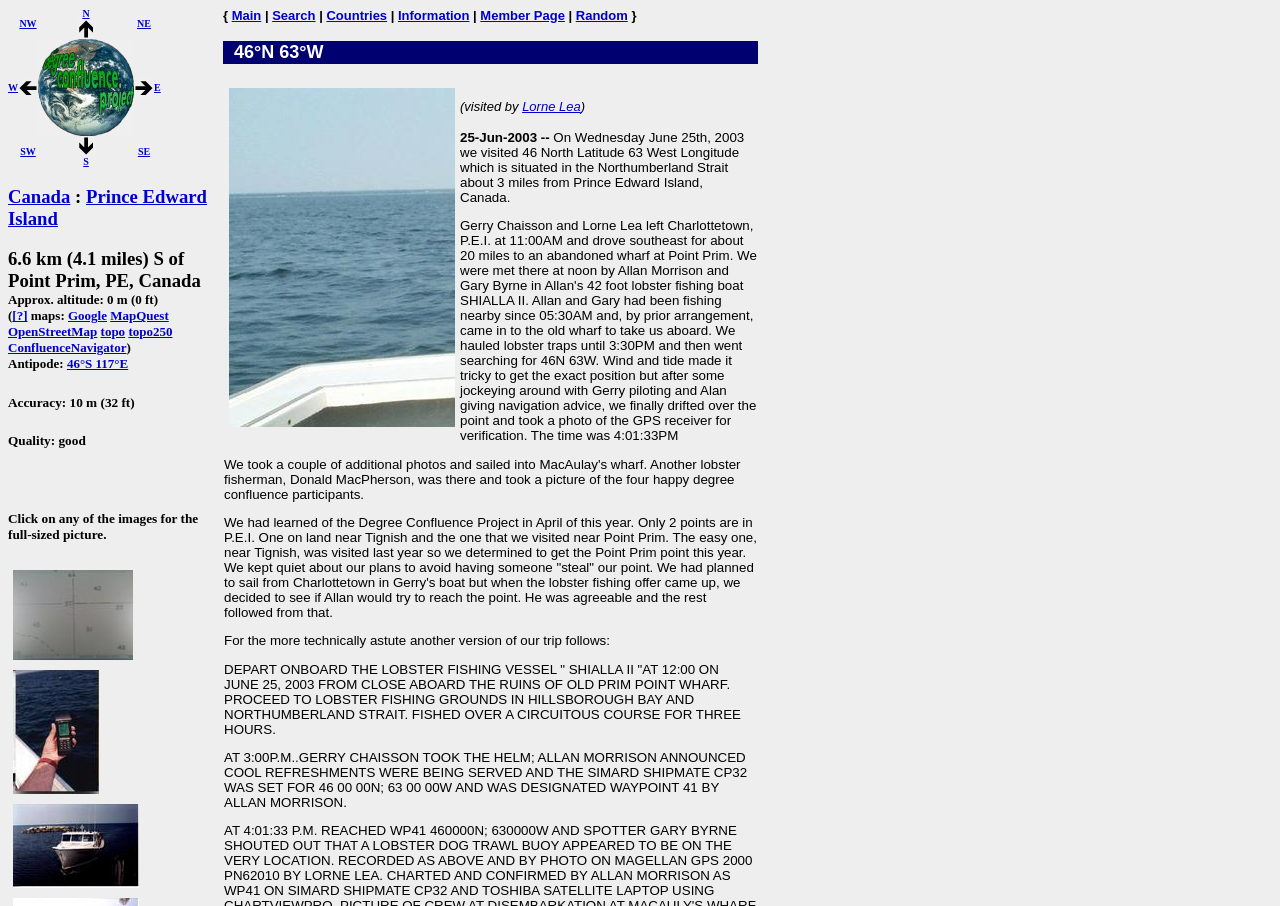Write an exhaustive caption that covers the webpage's main aspects.

The webpage is about the Degree Confluence Project, specifically a confluence point located at 46°N 63°W in Prince Edward Island, Canada. The page is divided into several sections.

At the top, there is a table with links to different directions, including NW, N, NE, W, E, SW, S, and SE. Below this table, there is a heading that reads "Canada : Prince Edward Island".

The next section provides information about the confluence point, including its location, altitude, and antipode. There are also links to various maps, such as Google Map, MapQuest, and OpenStreetMap.

Following this, there are several headings that provide information about the accuracy and quality of the confluence point. There is also a note about clicking on images to view full-sized pictures.

The page then displays four images with links to larger versions, each with a caption describing the scene. The images appear to be related to the confluence point, showing a GPS reading, a boat, and a person.

On the right side of the page, there is a menu with links to various sections, including Main, Search, Countries, Information, Member Page, and Random.

Below the menu, there is a table with a single row that contains a cell with a latitude and longitude coordinate, and another cell with an image and some text. The text describes a visit to the confluence point on June 25, 2003, and provides a detailed account of the trip, including the route taken and the equipment used.

Overall, the webpage appears to be a documentation of a visit to a specific confluence point, providing information about the location, the trip, and the experience.